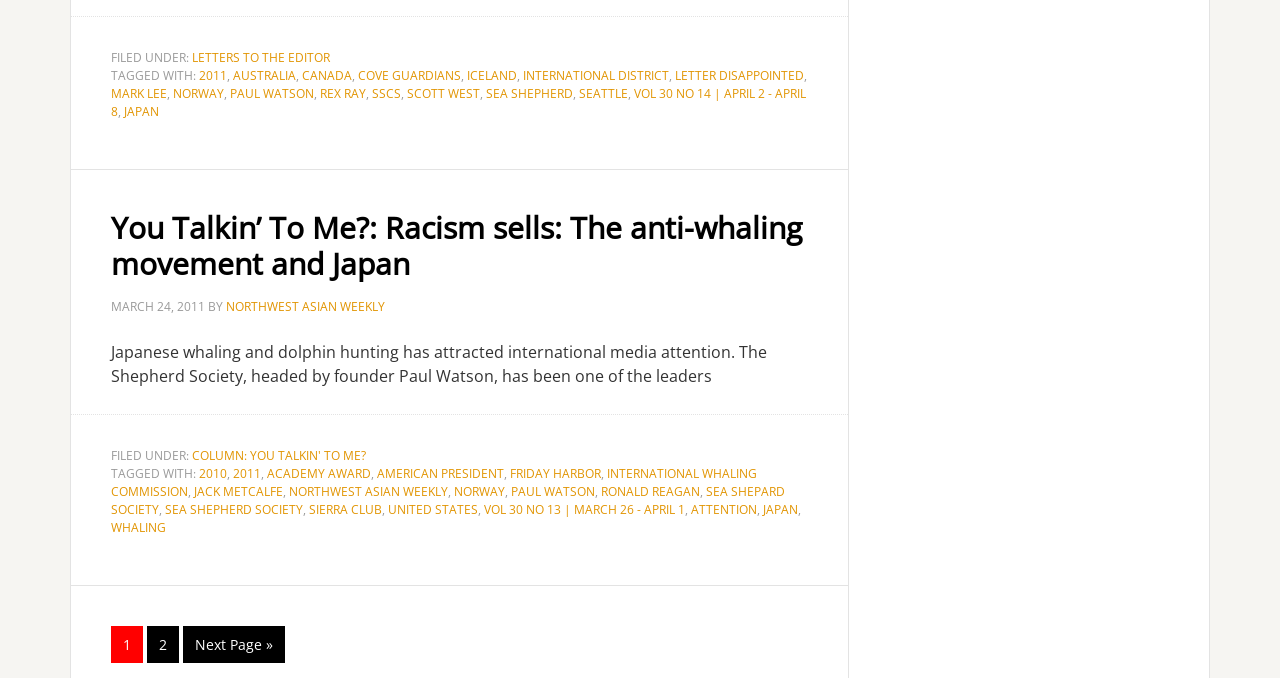What is the name of the publication?
Look at the image and respond to the question as thoroughly as possible.

I found the name of the publication by reading the article content, which mentions 'BY NORTHWEST ASIAN WEEKLY'.